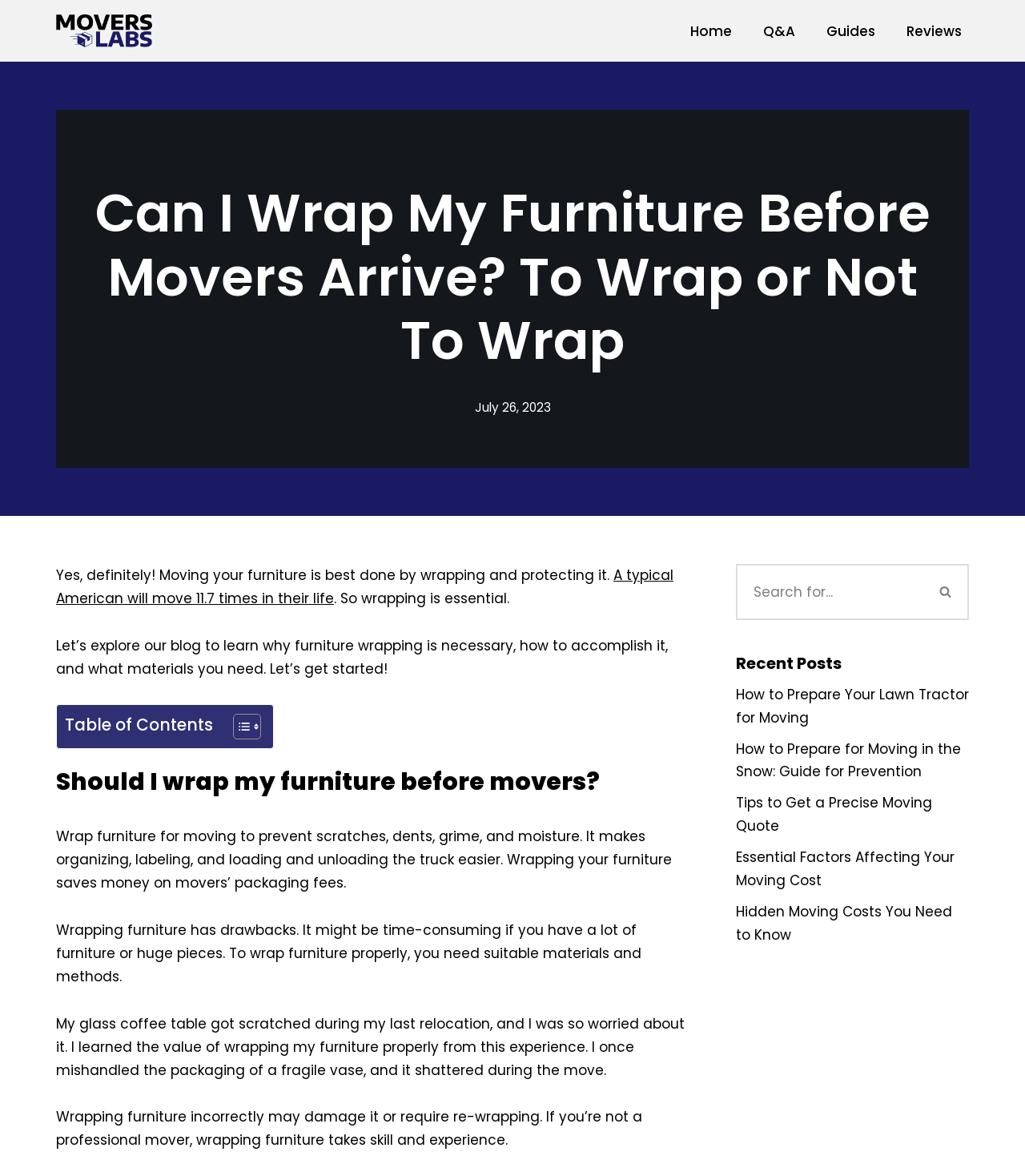Locate the bounding box coordinates of the element that should be clicked to fulfill the instruction: "Search for something".

[0.718, 0.479, 0.901, 0.527]